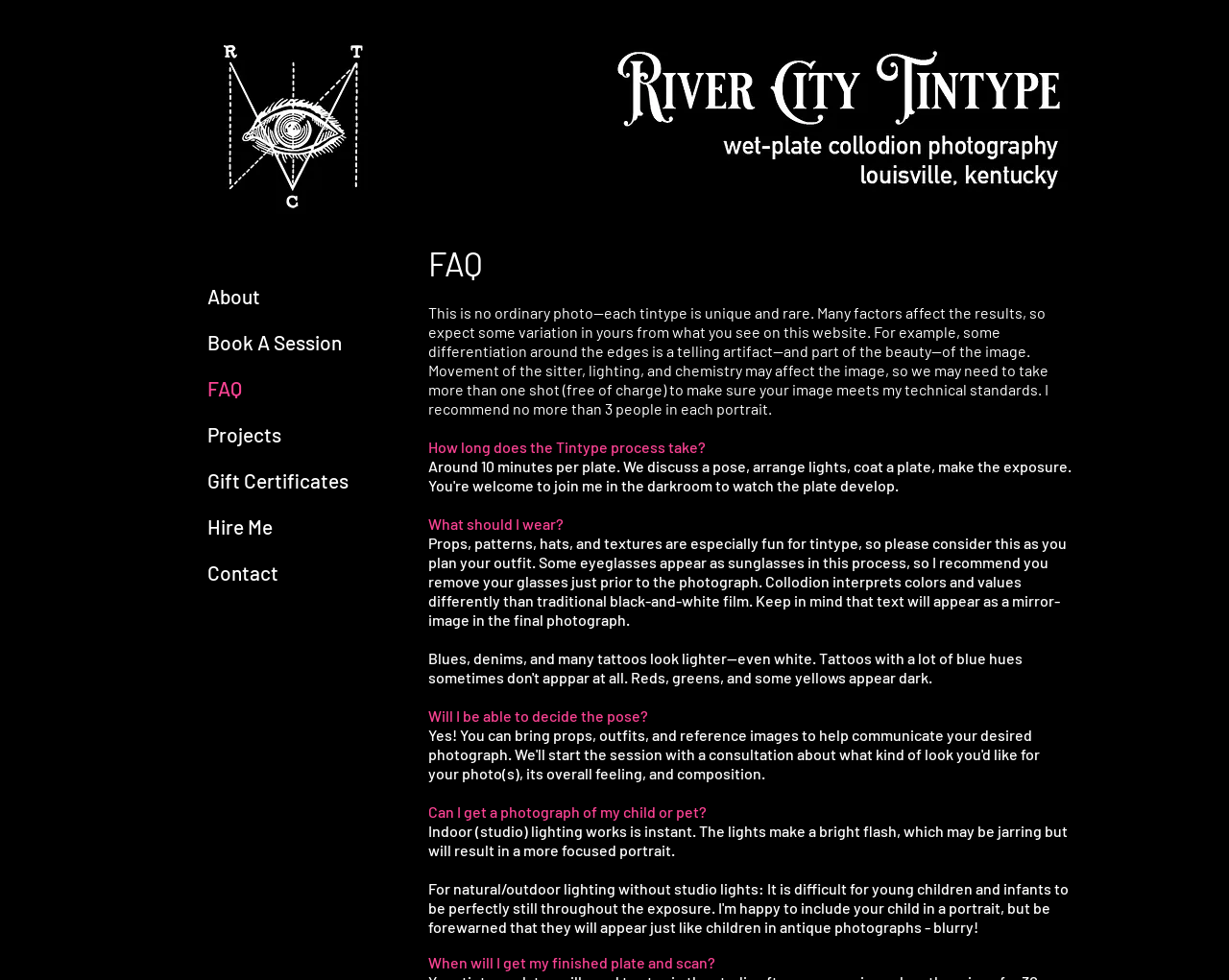Locate the bounding box for the described UI element: "Book A Session". Ensure the coordinates are four float numbers between 0 and 1, formatted as [left, top, right, bottom].

[0.145, 0.326, 0.306, 0.373]